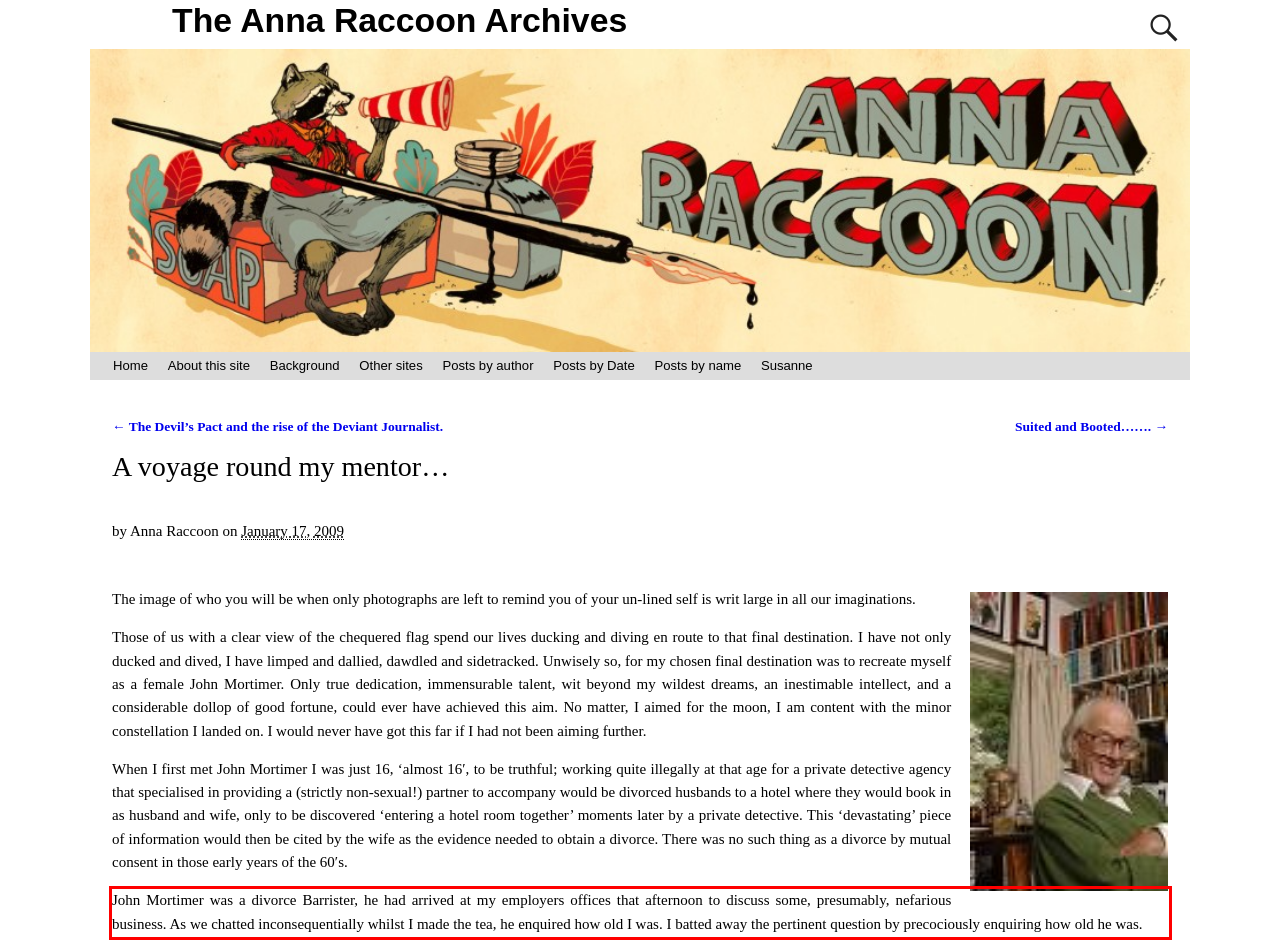Analyze the red bounding box in the provided webpage screenshot and generate the text content contained within.

John Mortimer was a divorce Barrister, he had arrived at my employers offices that afternoon to discuss some, presumably, nefarious business. As we chatted inconsequentially whilst I made the tea, he enquired how old I was. I batted away the pertinent question by precociously enquiring how old he was.